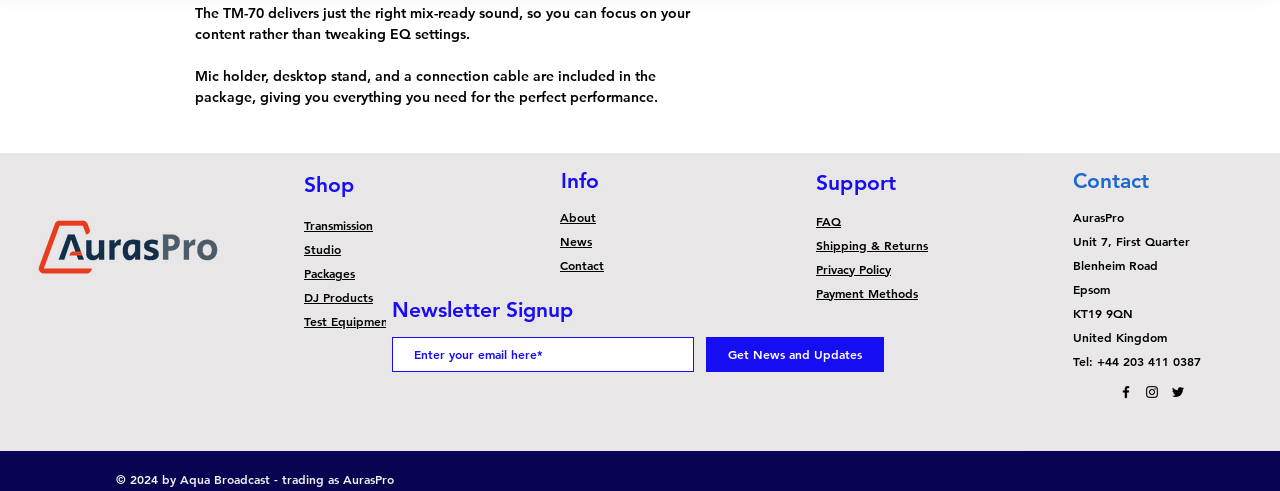What are the social media platforms AurasPro is present on?
Please provide a single word or phrase based on the screenshot.

Facebook, Instagram, Twitter